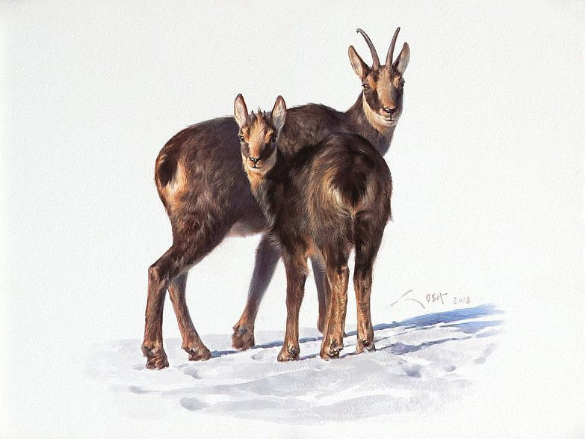Describe the image in great detail, covering all key points.

This captivating artwork, titled "Rebeco painting," features two chamois, a species known scientifically as Rupicapra rupicapra. The animals are depicted in a serene snowy landscape, showcasing their distinctive brown fur and characteristic features. The chamois on the left stands alert with its head turned slightly as it gazes outwards, while the one on the right leans closer, creating a sense of intimacy between them. The background's subtle white tones, hinting at a wintry environment, beautifully contrast with the chamois' warm colors. The artist's signature and the year 2018 are delicately inscribed in the corner, highlighting this fine representation of these graceful mountain-dwelling creatures.